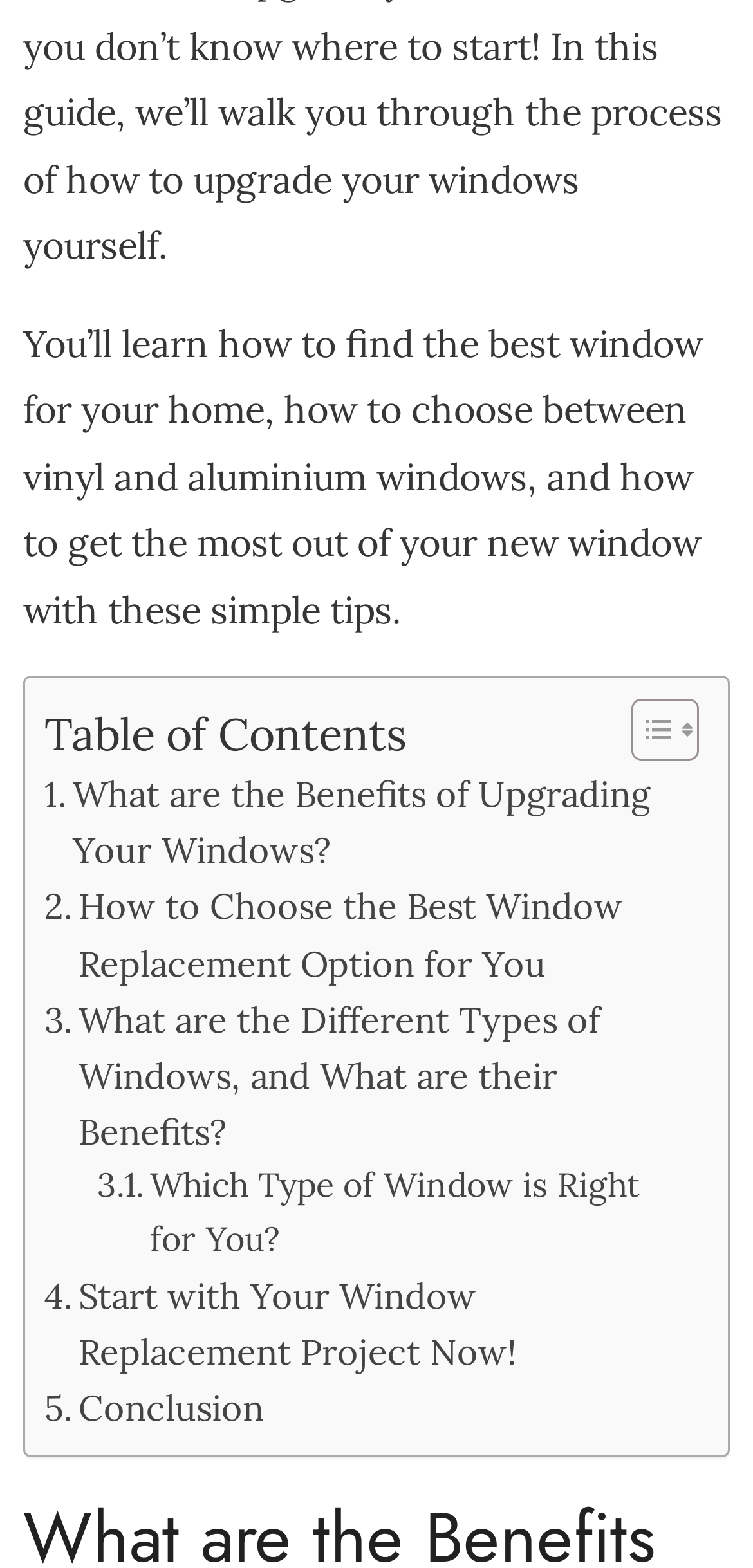Answer the question using only one word or a concise phrase: What is the last link in the table of contents?

Conclusion